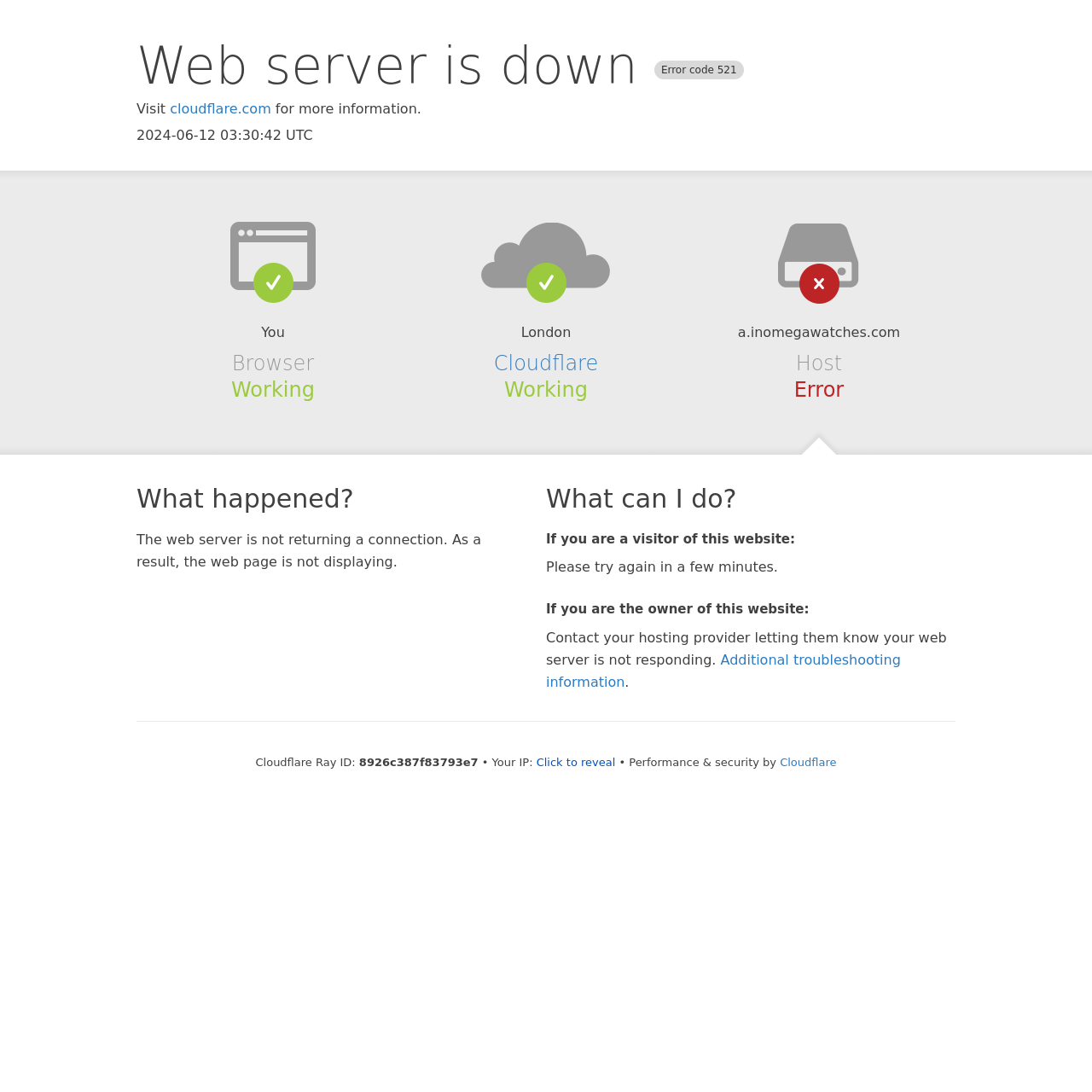Find the bounding box coordinates for the element described here: "Cloudflare".

[0.714, 0.692, 0.766, 0.704]